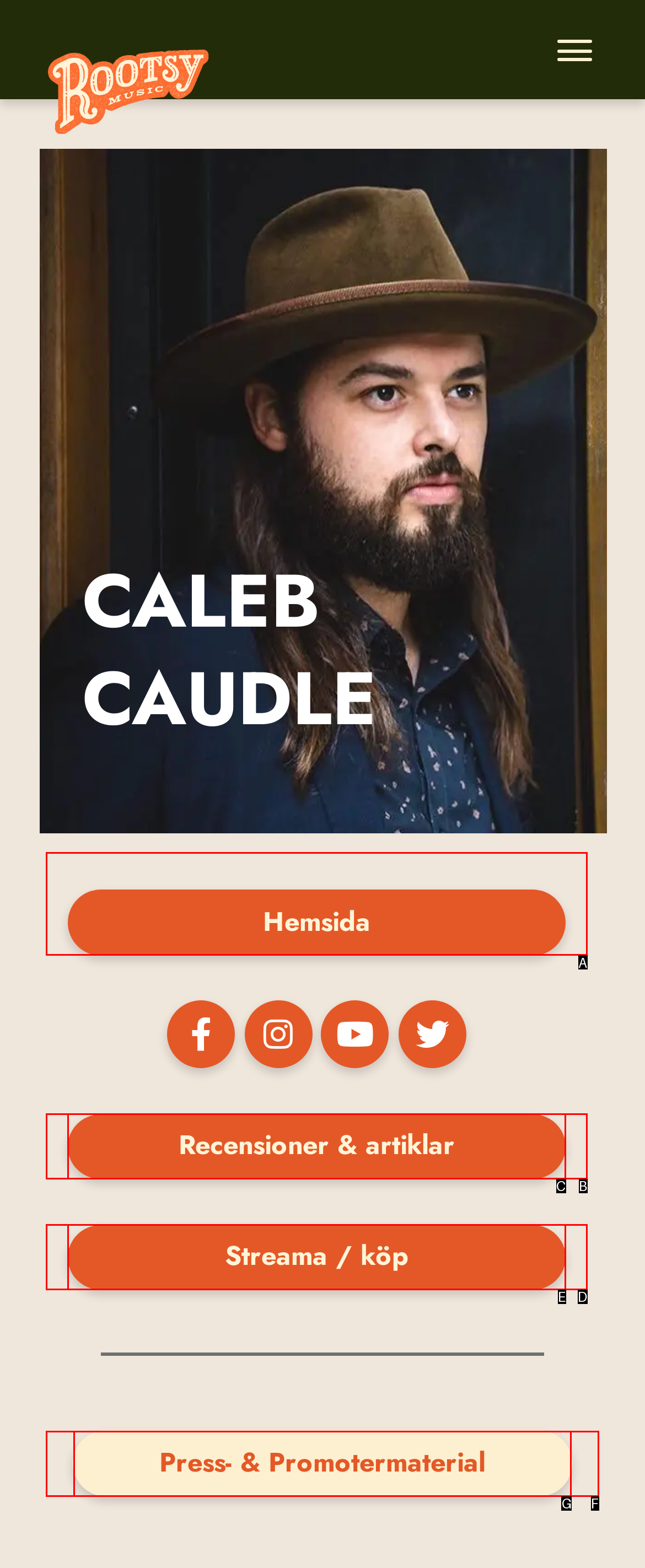Given the element description: parent_node: Hemsida
Pick the letter of the correct option from the list.

A